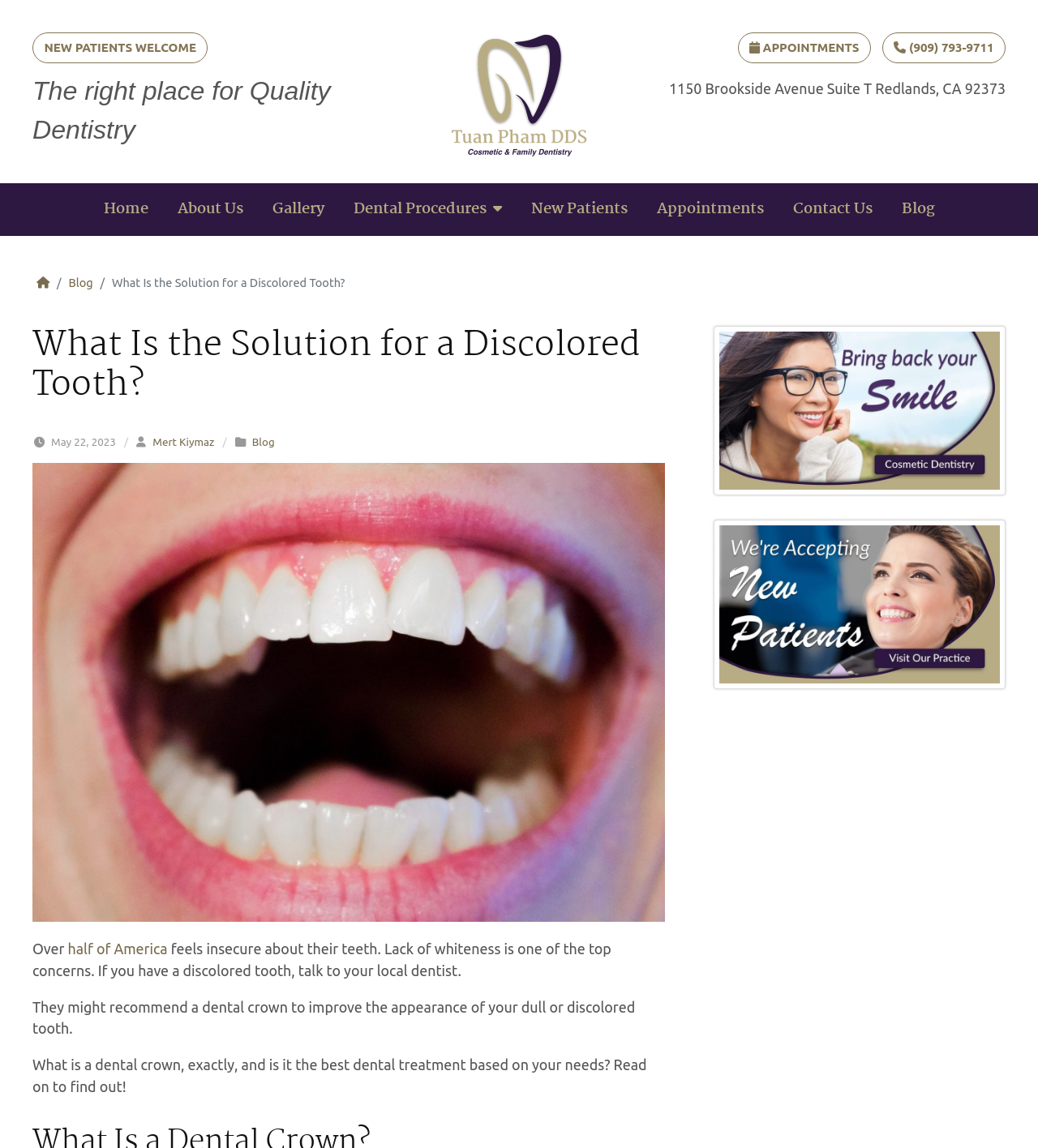Describe the webpage in detail, including text, images, and layout.

This webpage is about dental care, specifically discussing solutions for discolored teeth. At the top, there is a navigation menu with links to different sections of the website, including "Home", "About Us", "Gallery", and more. Below this menu, there is a header section with the title "What Is the Solution for a Discolored Tooth?" in large font, accompanied by a smaller subheading with the date "May 22, 2023" and the author's name "Mert Kiymaz".

To the right of the header section, there is an image related to the article's topic. The main content of the webpage is divided into paragraphs, with the first paragraph stating that over half of America feels insecure about their teeth, and that a discolored tooth can be improved with a dental crown recommended by a local dentist. The following paragraphs provide more information about dental crowns and their suitability as a treatment option.

On the right side of the webpage, there are two complementary sections, one with an image related to cosmetic dentistry, and another with a link to "accepting new patients" accompanied by an image. At the very top of the webpage, there is a section with links to "NEW PATIENTS WELCOME", "Tuan Pham DDS", and other contact information, including an address and phone number.